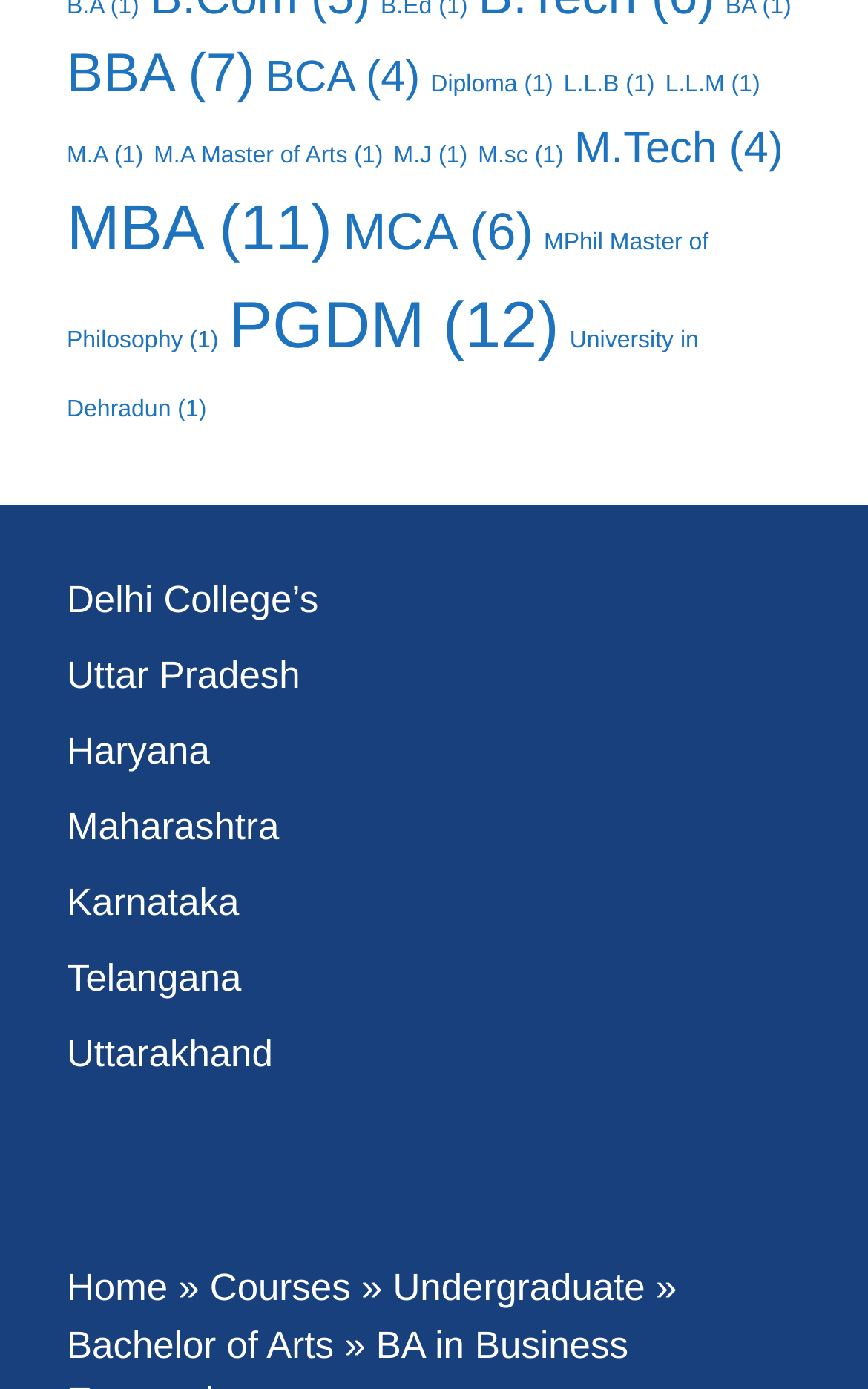How many states are listed in the complementary section?
Refer to the image and respond with a one-word or short-phrase answer.

7